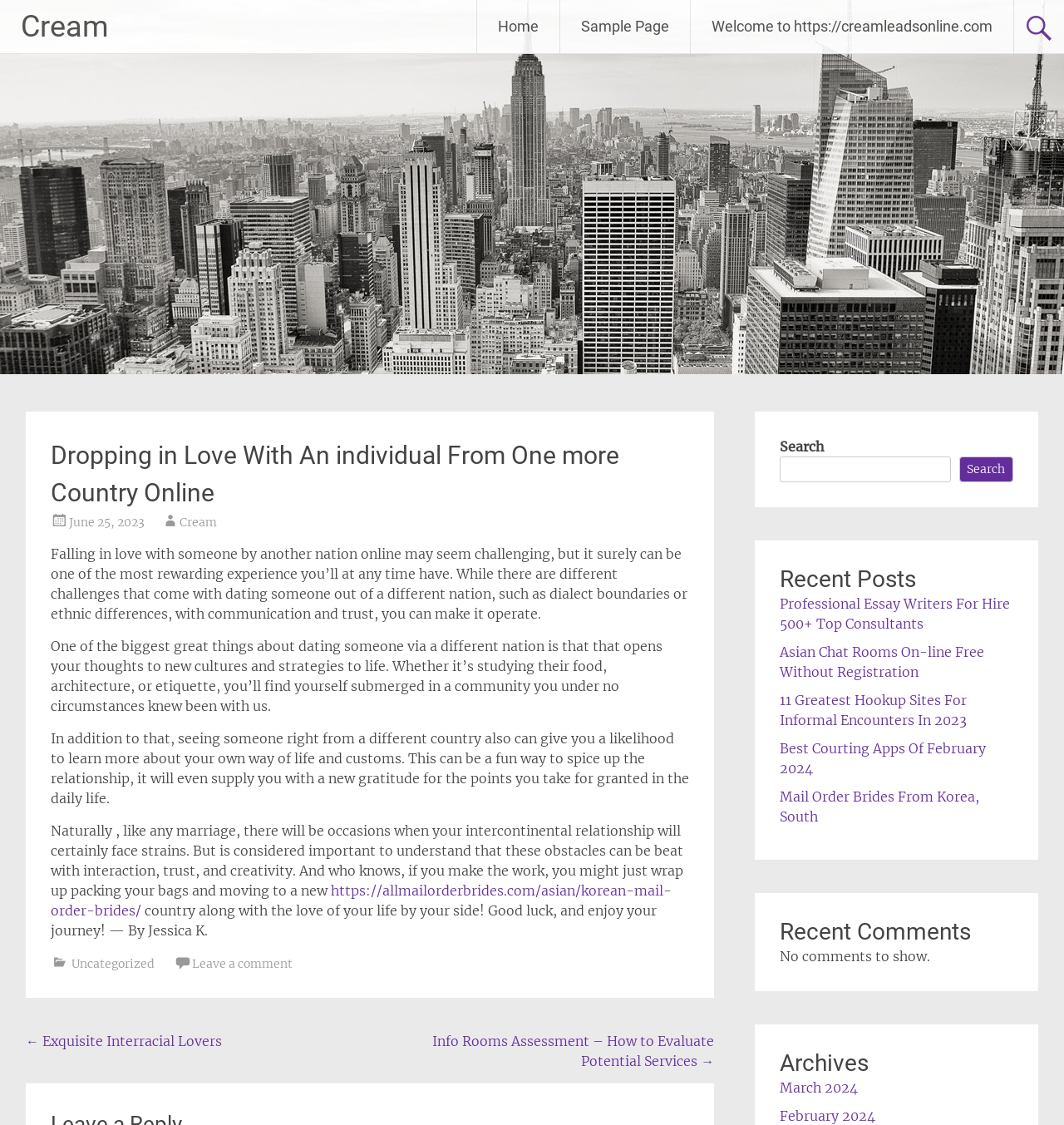Please pinpoint the bounding box coordinates for the region I should click to adhere to this instruction: "Visit the 'Sample Page'".

[0.527, 0.0, 0.648, 0.047]